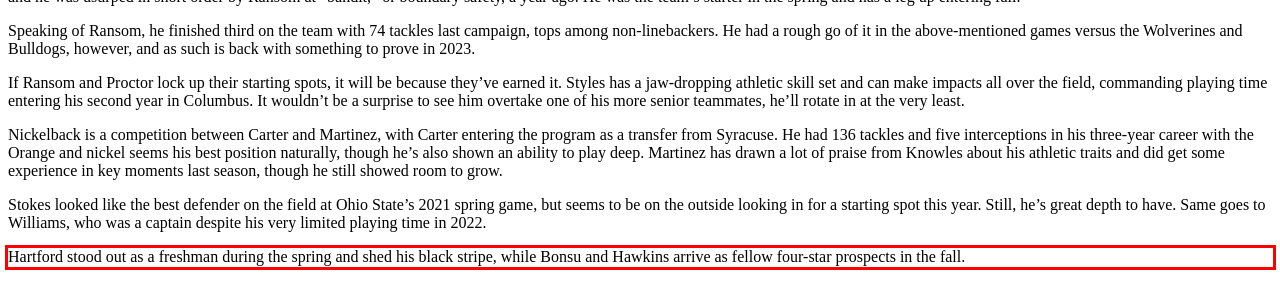You have a screenshot of a webpage with a red bounding box. Use OCR to generate the text contained within this red rectangle.

Hartford stood out as a freshman during the spring and shed his black stripe, while Bonsu and Hawkins arrive as fellow four-star prospects in the fall.